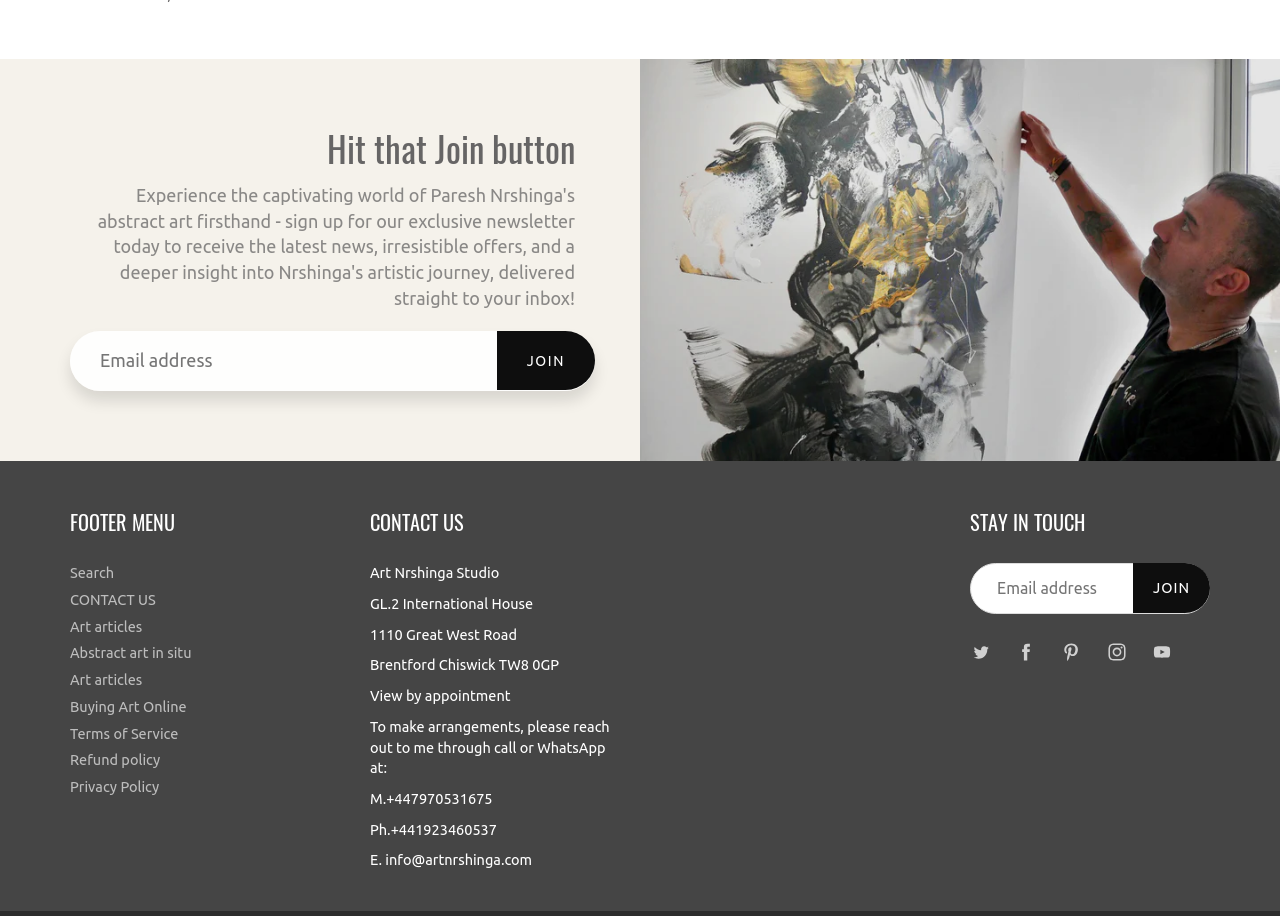Please find the bounding box for the UI element described by: "Buying Art Online".

[0.055, 0.762, 0.146, 0.78]